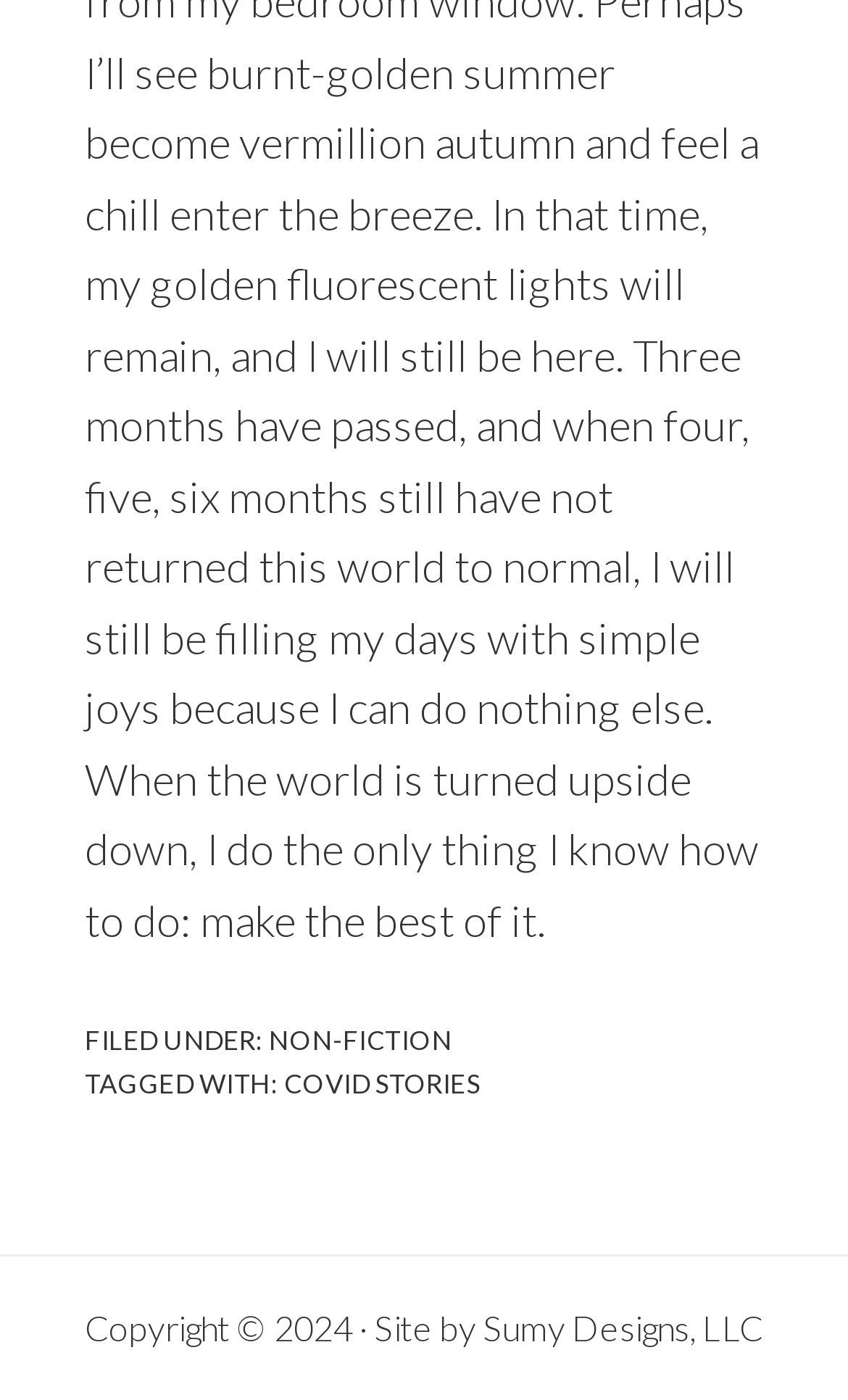What is the category of the article?
Based on the image, please offer an in-depth response to the question.

I found the category of the article by looking at the footer section of the webpage, where it says 'FILED UNDER:' followed by a link 'NON-FICTION', which suggests that the article belongs to this category.